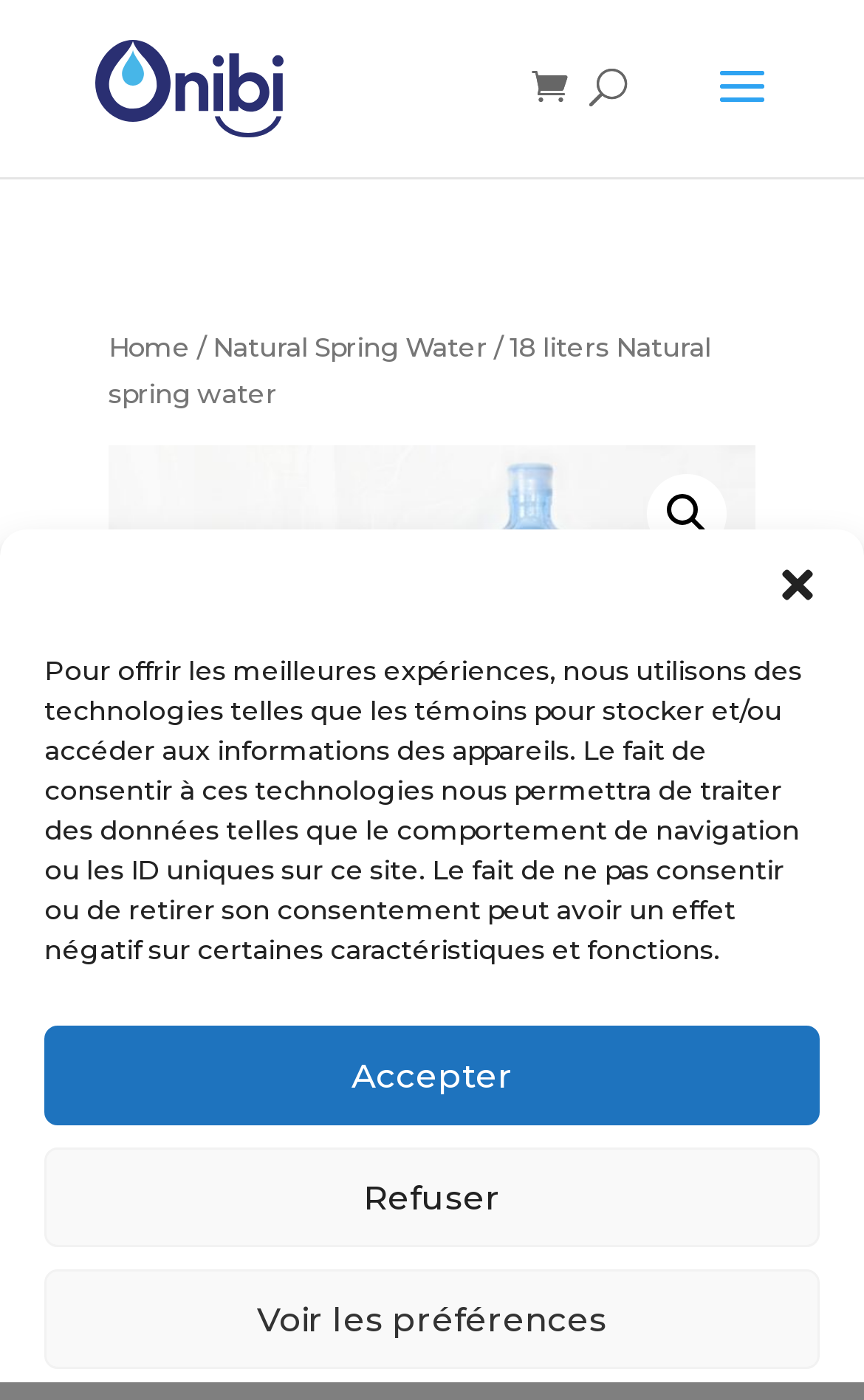Determine the bounding box coordinates of the clickable region to follow the instruction: "View Natural Spring Water page".

[0.246, 0.236, 0.564, 0.259]